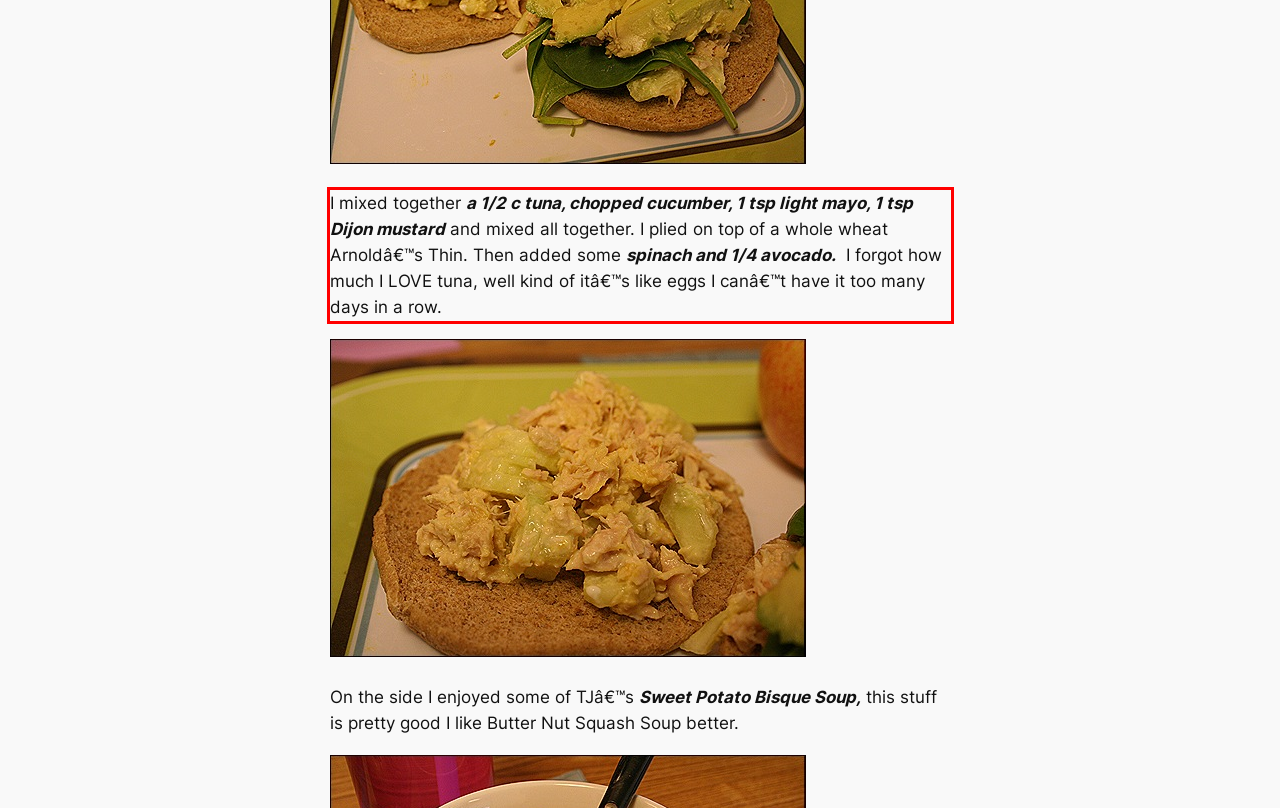Using OCR, extract the text content found within the red bounding box in the given webpage screenshot.

I mixed together a 1/2 c tuna, chopped cucumber, 1 tsp light mayo, 1 tsp Dijon mustard and mixed all together. I plied on top of a whole wheat Arnoldâ€™s Thin. Then added some spinach and 1/4 avocado. I forgot how much I LOVE tuna, well kind of itâ€™s like eggs I canâ€™t have it too many days in a row.